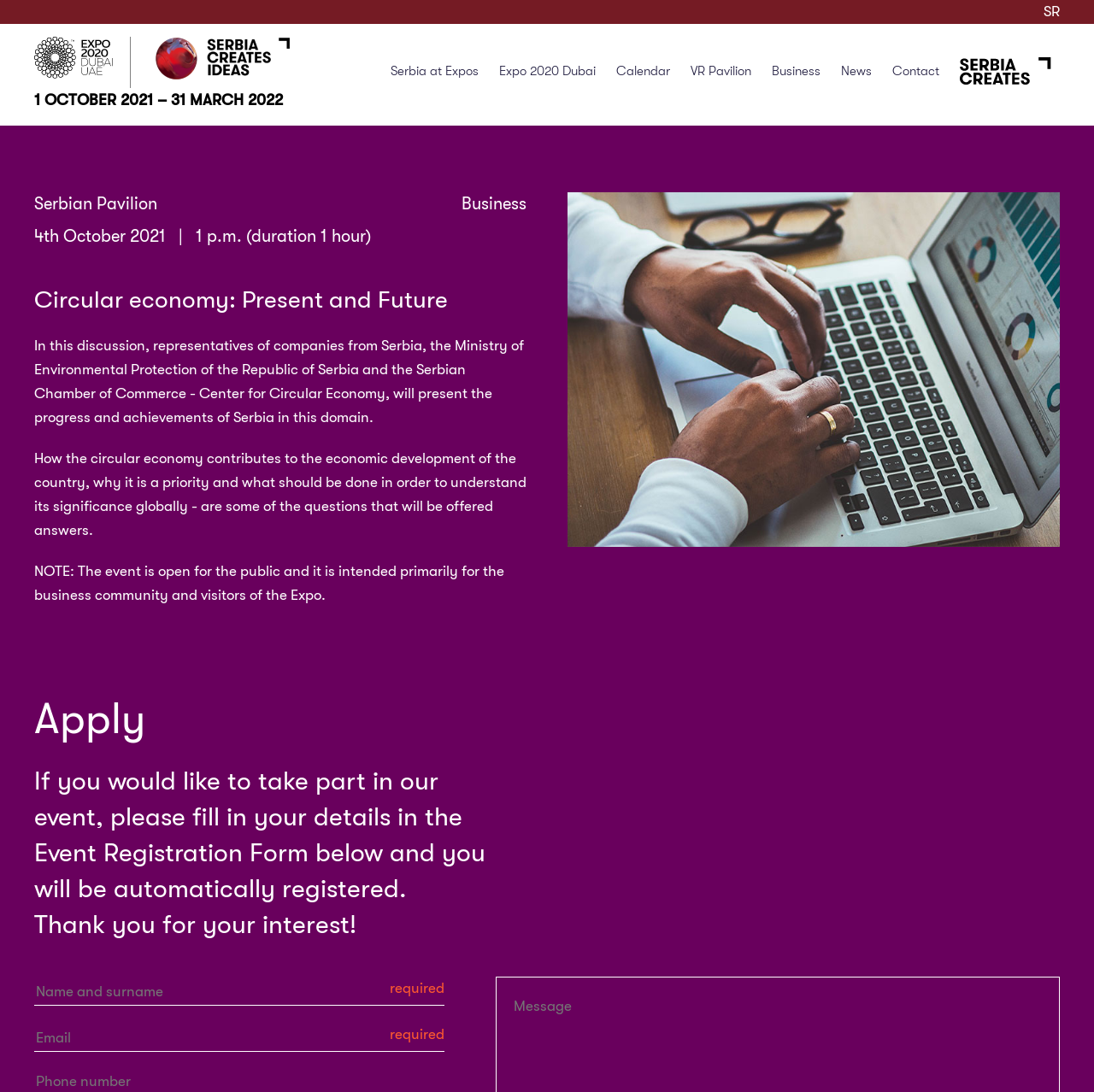Provide a one-word or short-phrase response to the question:
What are the required fields in the event registration form?

Name and surname, Email